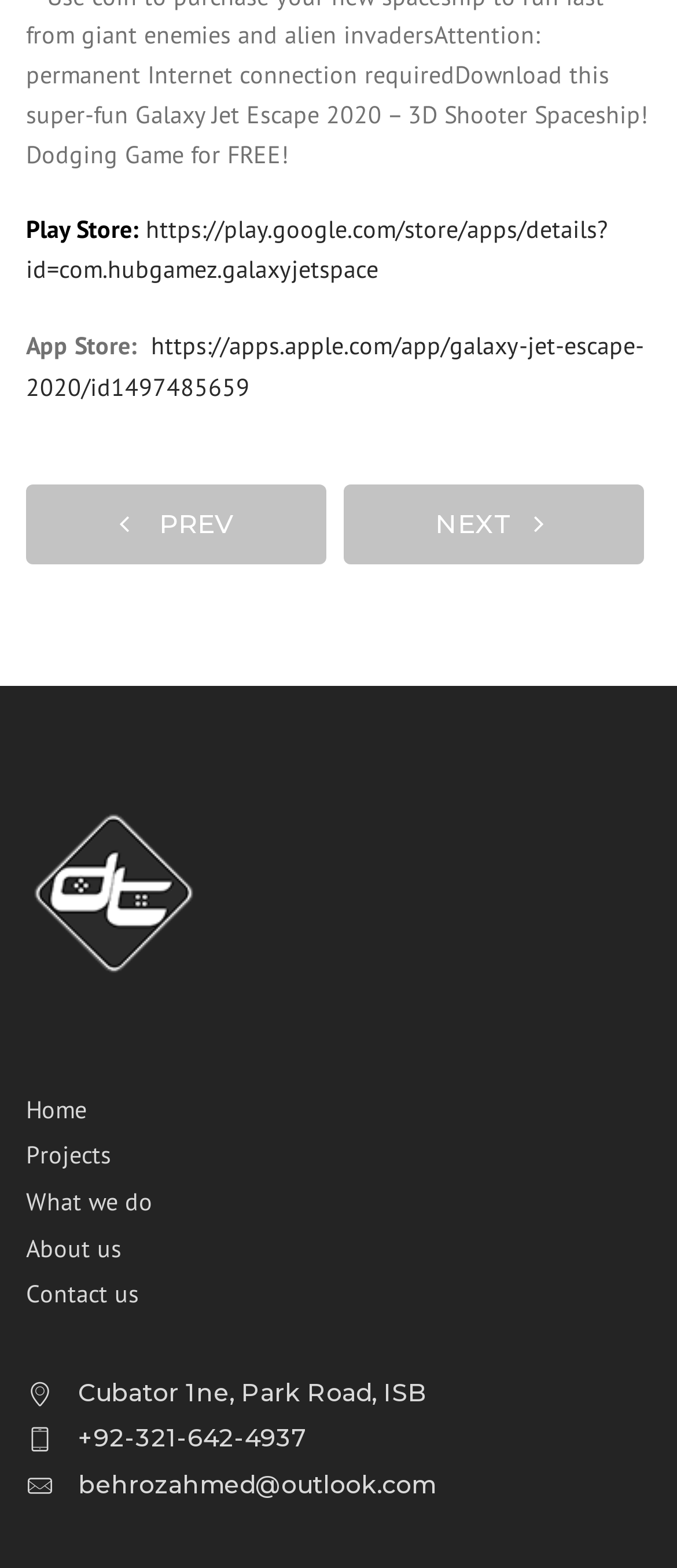Using the format (top-left x, top-left y, bottom-right x, bottom-right y), and given the element description, identify the bounding box coordinates within the screenshot: prev

[0.038, 0.283, 0.482, 0.36]